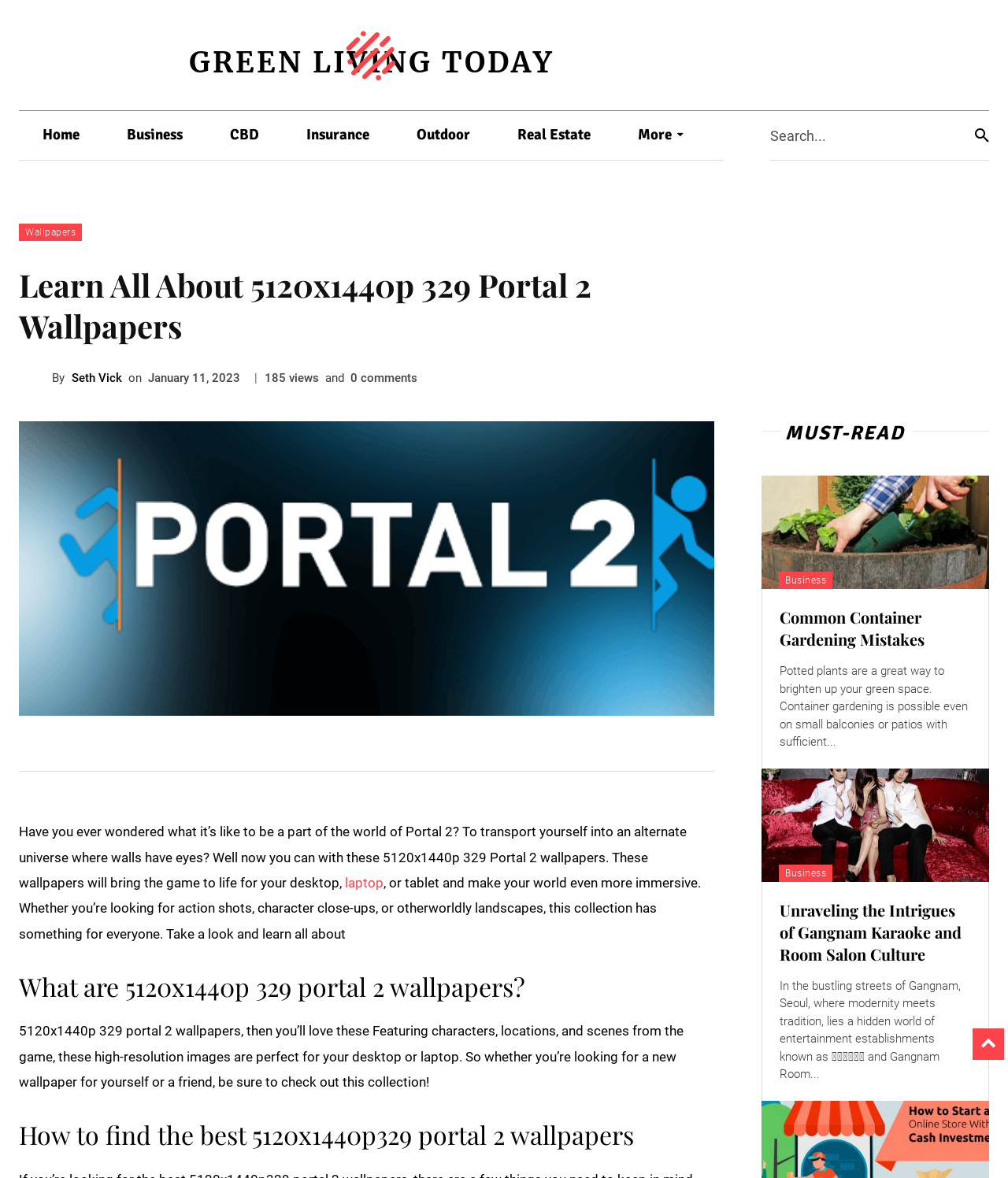Please specify the bounding box coordinates of the region to click in order to perform the following instruction: "Search for wallpapers".

[0.764, 0.094, 0.981, 0.136]